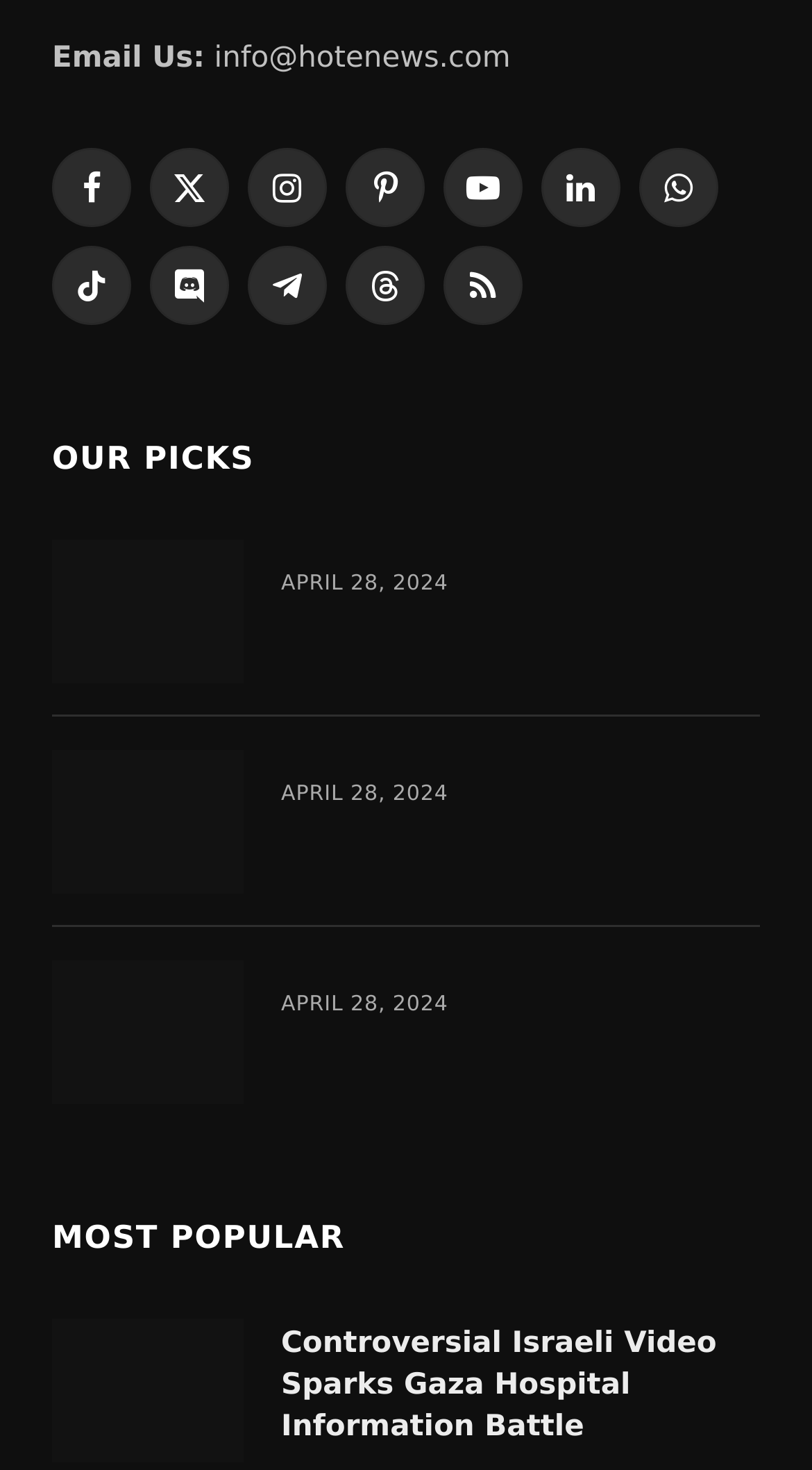Please use the details from the image to answer the following question comprehensively:
What is the title of the article in the 'MOST POPULAR' section?

The title of the article in the 'MOST POPULAR' section is 'Controversial Israeli Video Sparks Gaza Hospital Information Battle', which can be found below the 'MOST POPULAR' heading.